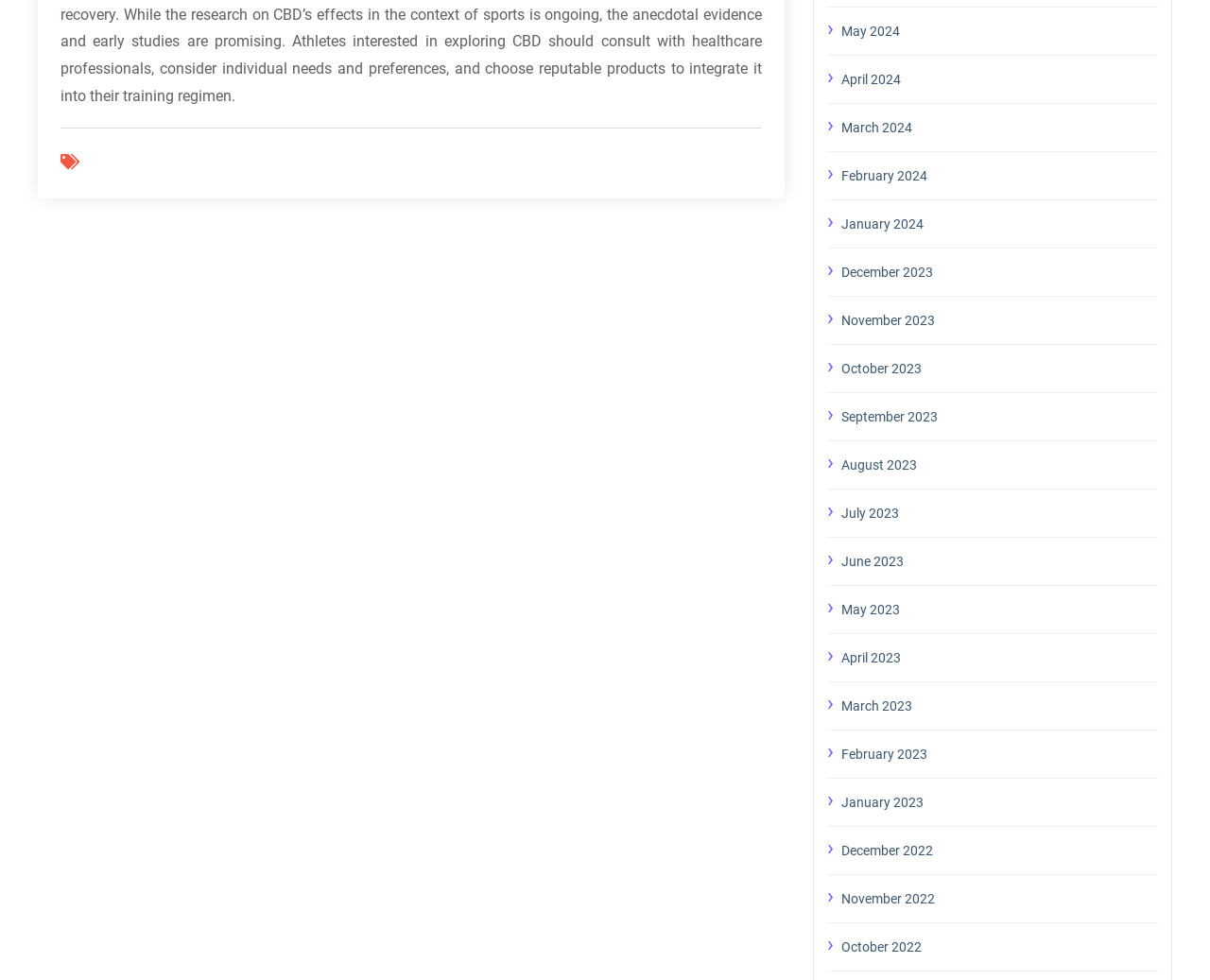Identify the bounding box coordinates of the element that should be clicked to fulfill this task: "check December 2022". The coordinates should be provided as four float numbers between 0 and 1, i.e., [left, top, right, bottom].

[0.695, 0.855, 0.957, 0.88]